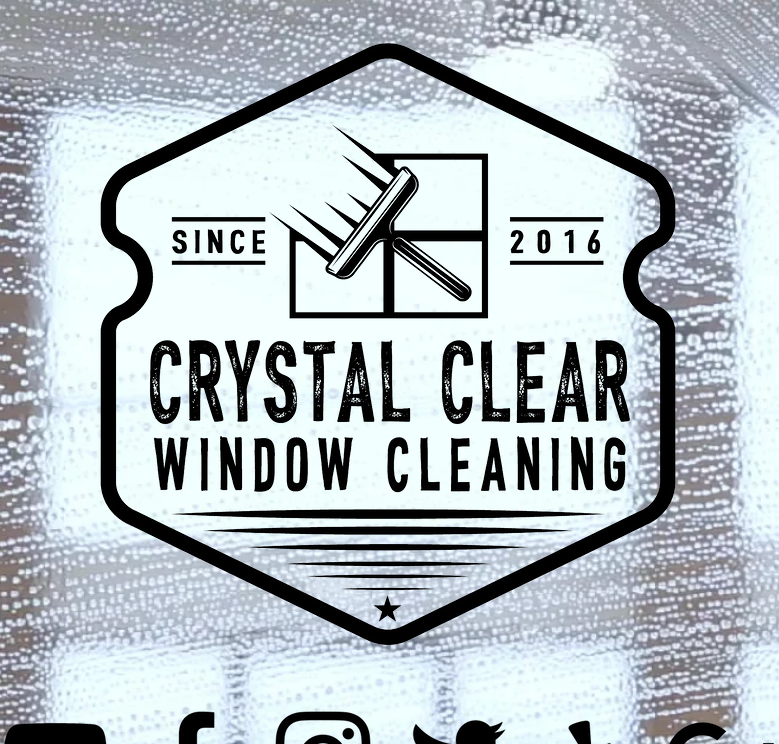Respond with a single word or phrase to the following question:
What year did the company establish?

2016